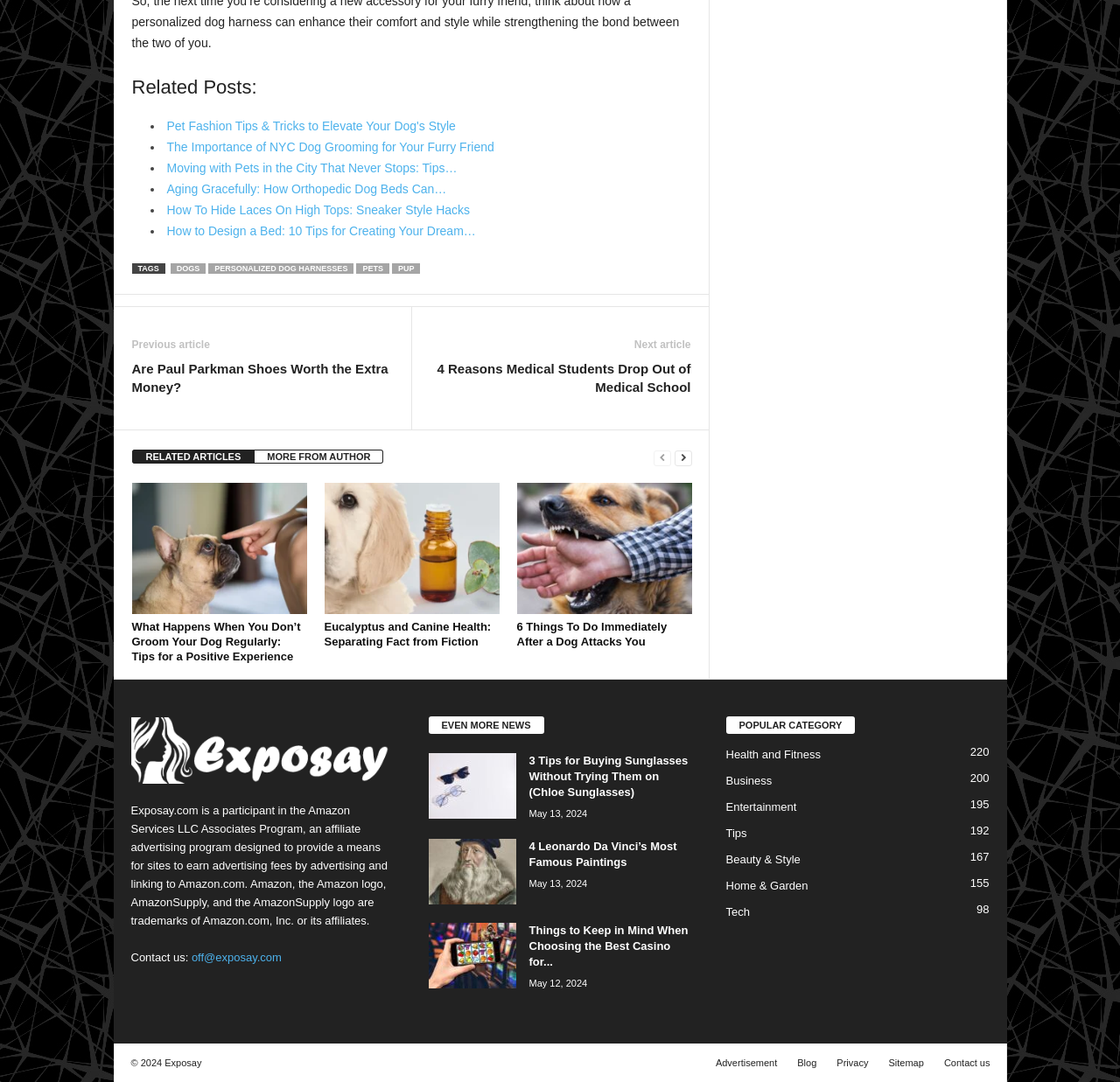Can you show the bounding box coordinates of the region to click on to complete the task described in the instruction: "Browse 'RELATED ARTICLES'"?

[0.118, 0.416, 0.228, 0.429]